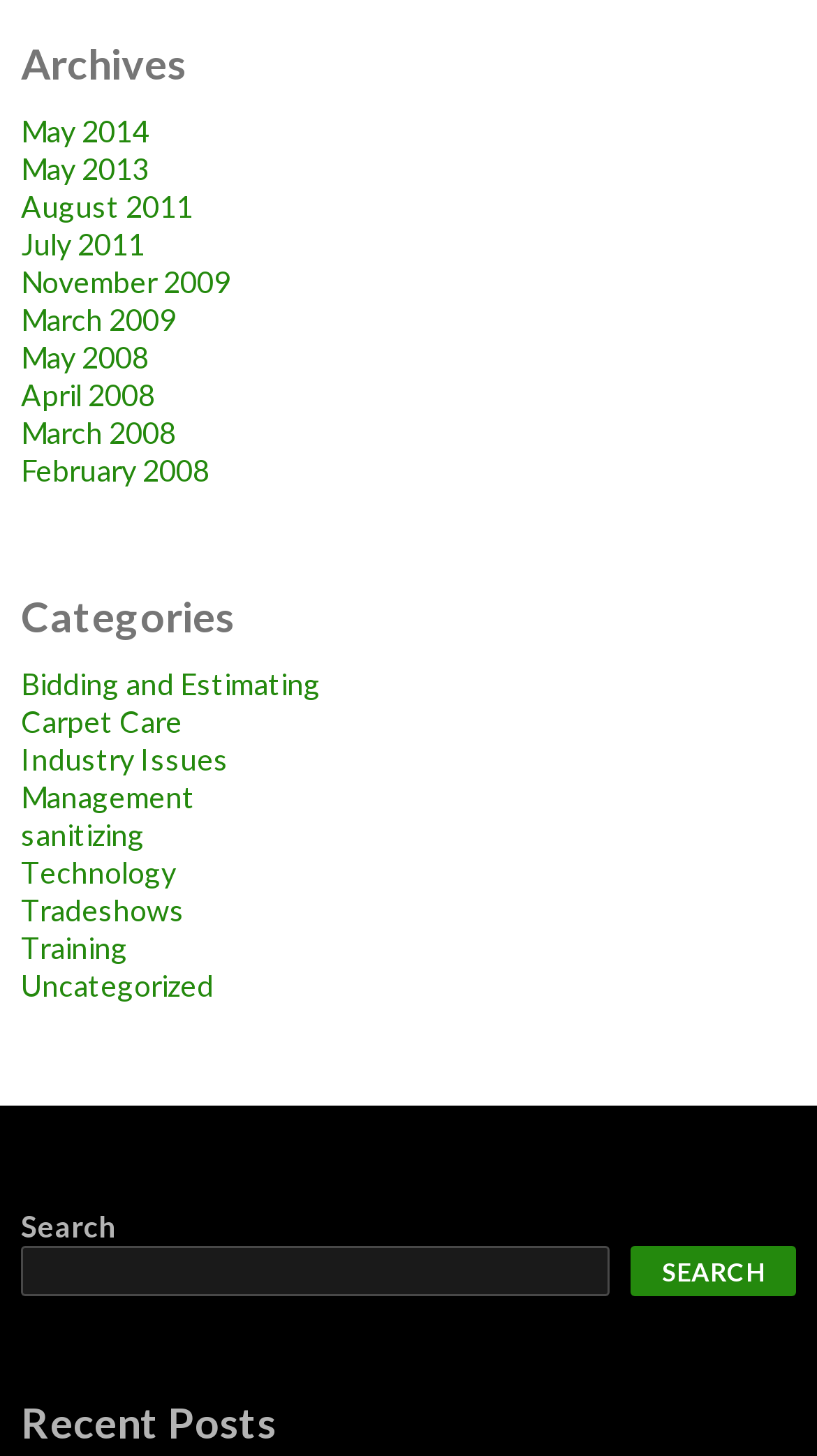Please determine the bounding box coordinates for the element with the description: "Bidding and Estimating".

[0.026, 0.458, 0.392, 0.482]